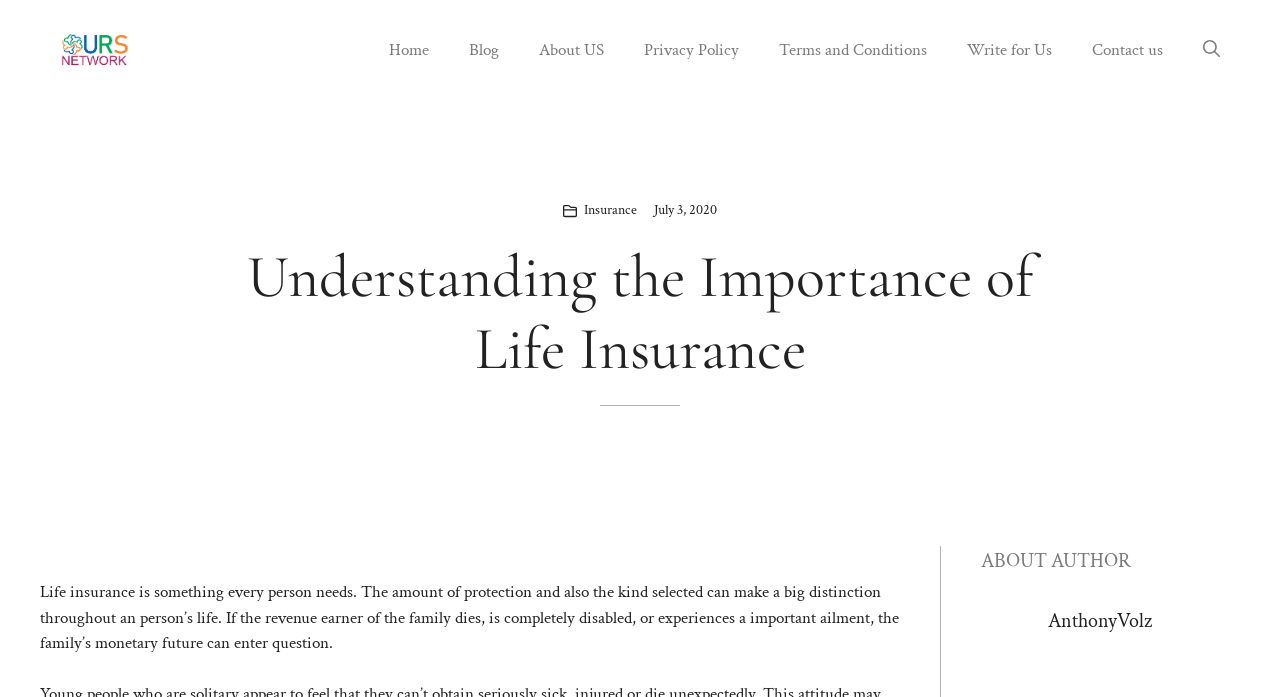Specify the bounding box coordinates of the area to click in order to execute this command: 'search something'. The coordinates should consist of four float numbers ranging from 0 to 1, and should be formatted as [left, top, right, bottom].

[0.924, 0.029, 0.969, 0.115]